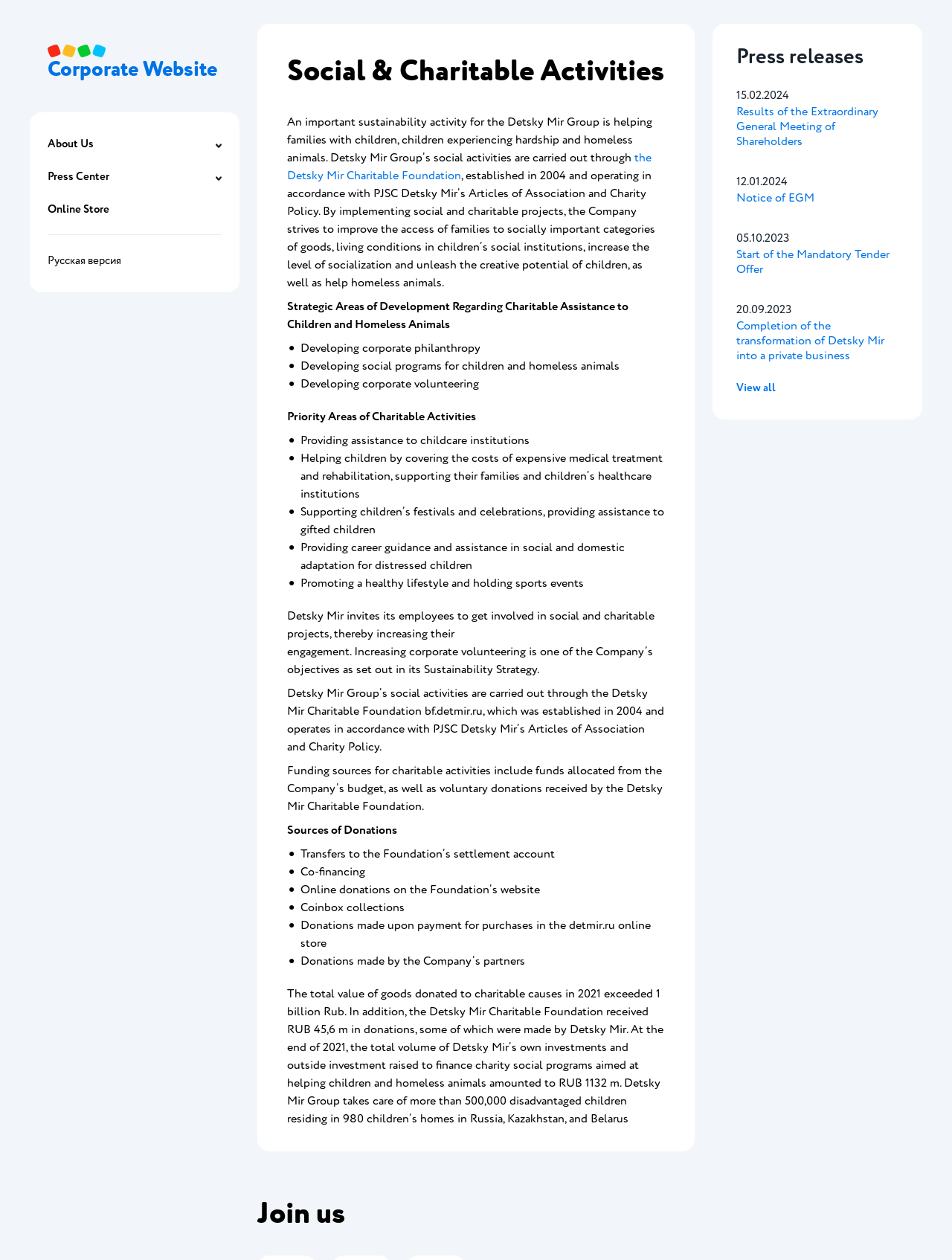Please identify the bounding box coordinates of the element that needs to be clicked to perform the following instruction: "Click on the 'Detsky Mir Corporate Website' link".

[0.05, 0.035, 0.233, 0.077]